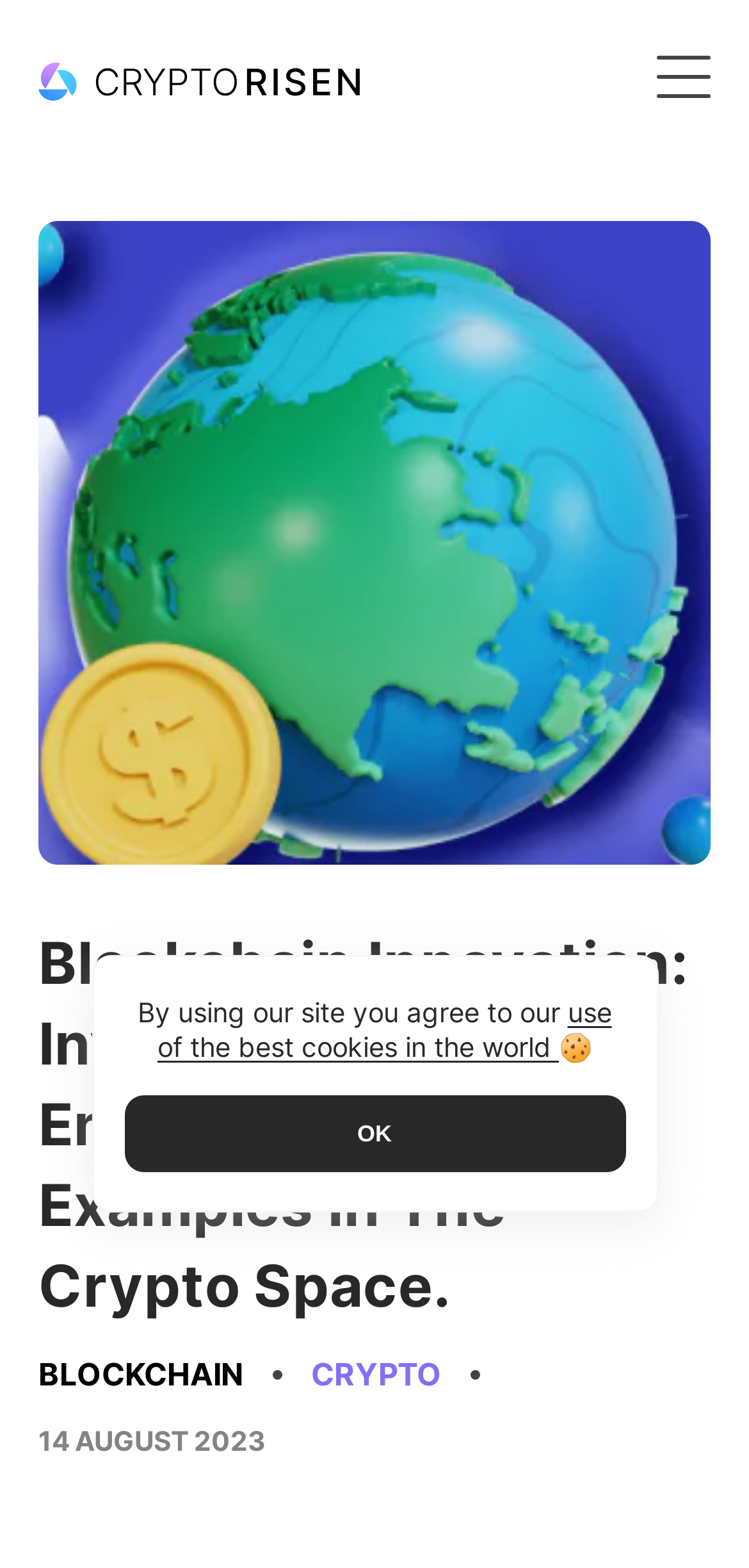Determine which piece of text is the heading of the webpage and provide it.

Blockchain Innovation: Investigating New Entrepreneurship Examples in The Crypto Space.